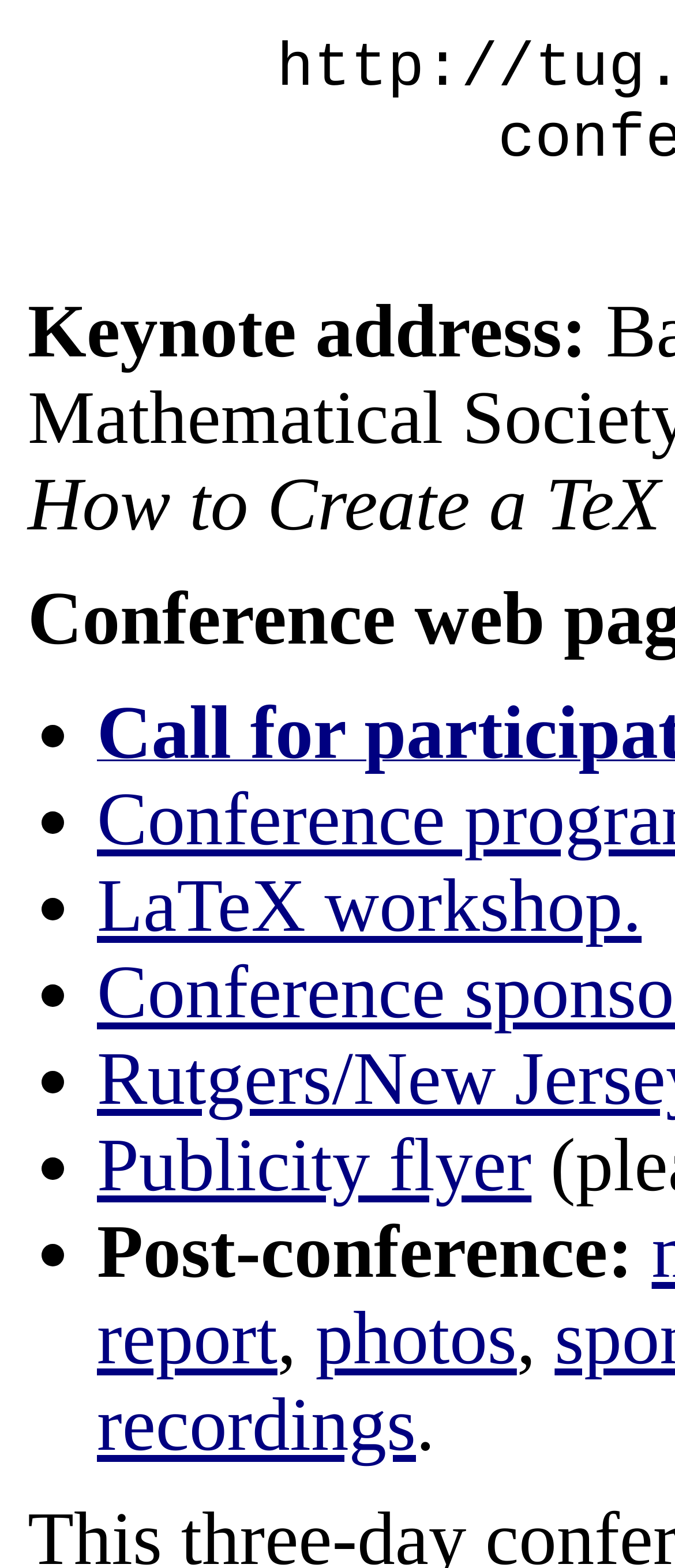How many list markers are there?
Give a single word or phrase answer based on the content of the image.

7